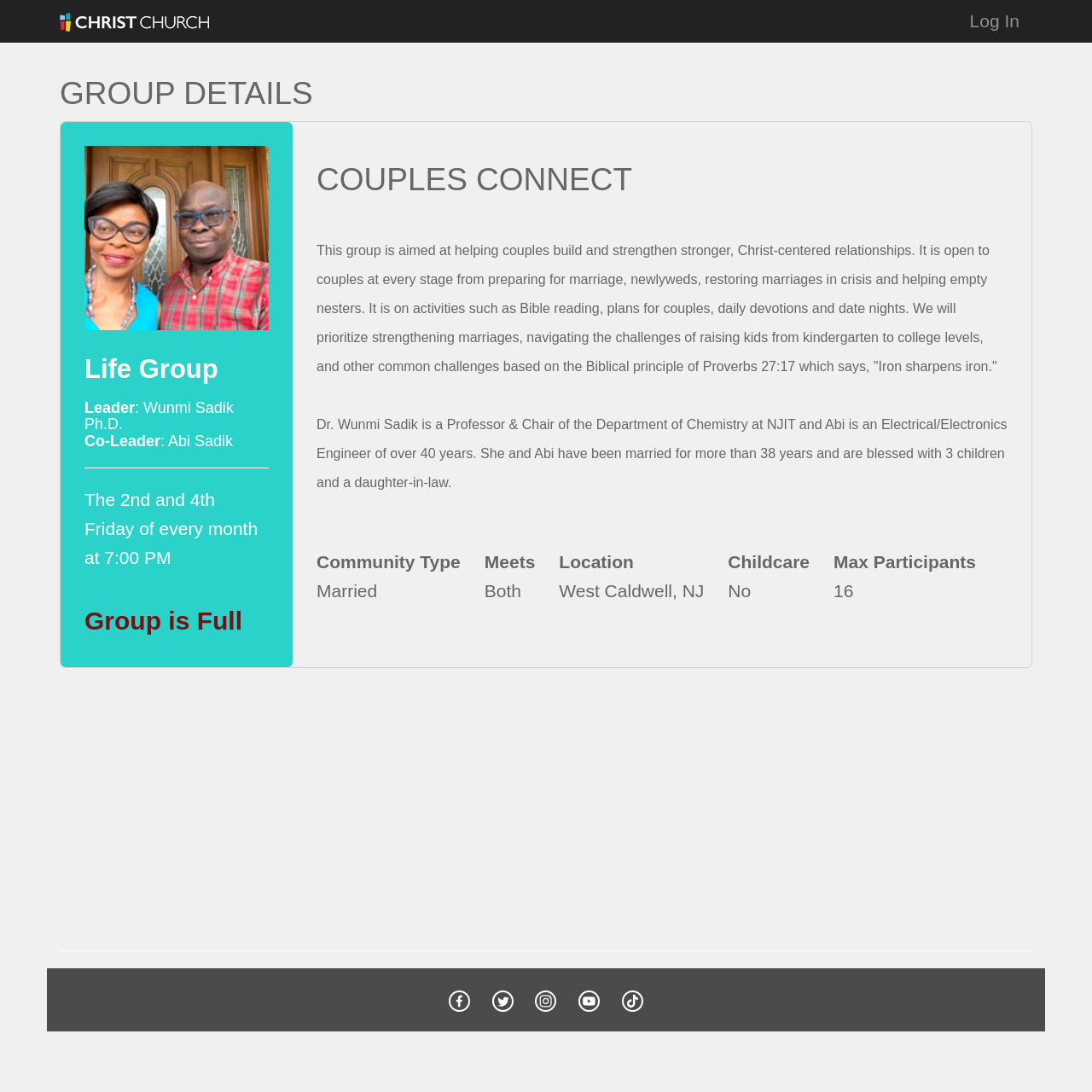Give a one-word or one-phrase response to the question:
What is the maximum number of participants allowed in the group?

16